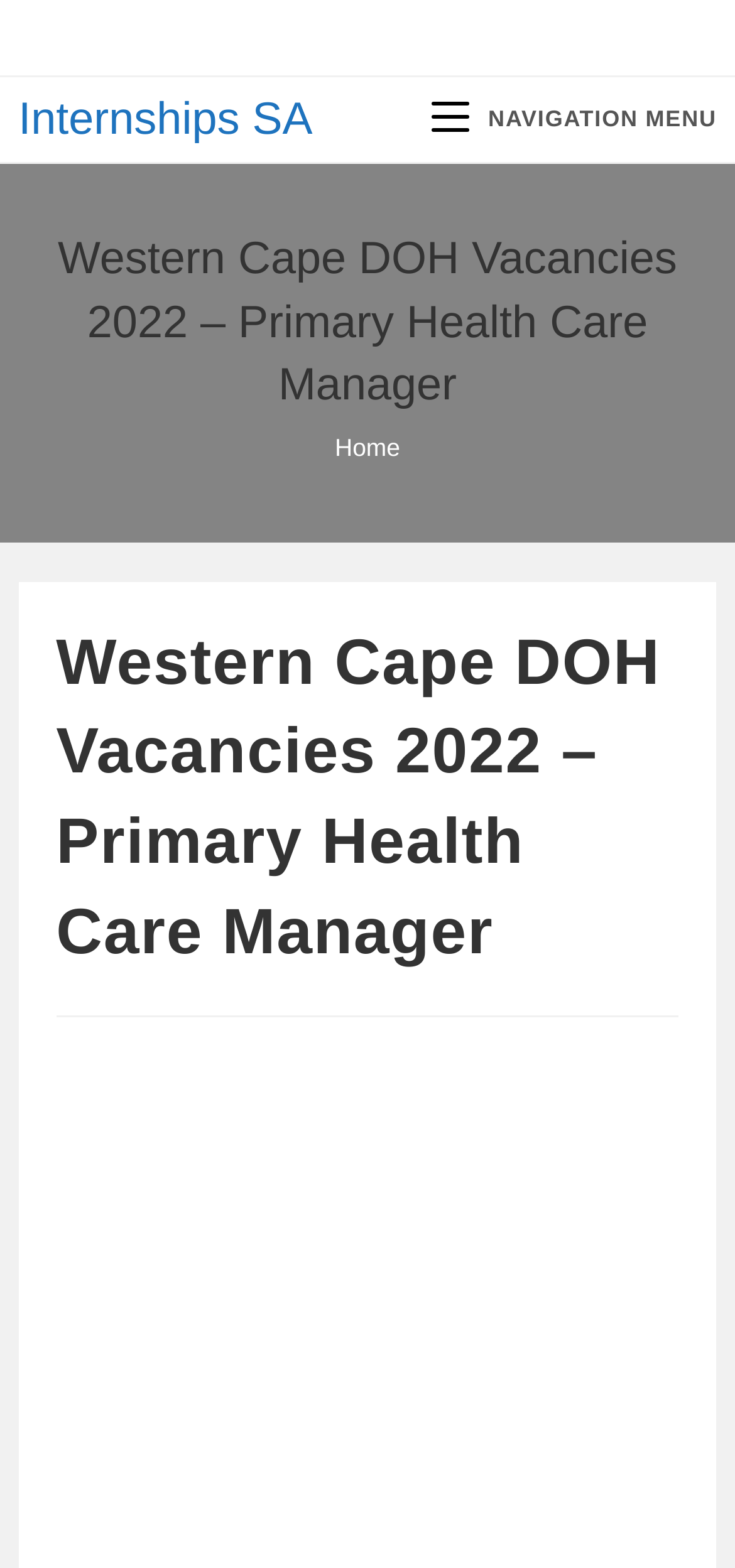Describe all the key features and sections of the webpage thoroughly.

The webpage appears to be a job posting for a Primary Health Care Manager position at the Western Cape Department of Health in 2022. 

At the top-left corner, there is a link to "Internships SA". On the top-right corner, there is a "Mobile Menu" link, accompanied by a "NAVIGATION MENU" text. 

Below these elements, there is a header section that spans the entire width of the page. Within this section, the title "Western Cape DOH Vacancies 2022 – Primary Health Care Manager" is prominently displayed. 

Underneath the title, there is a "Breadcrumbs" navigation section, which includes a "Home" link. 

Further down the page, there is another header section that takes up most of the page's width. This section also displays the same title, "Western Cape DOH Vacancies 2022 – Primary Health Care Manager".